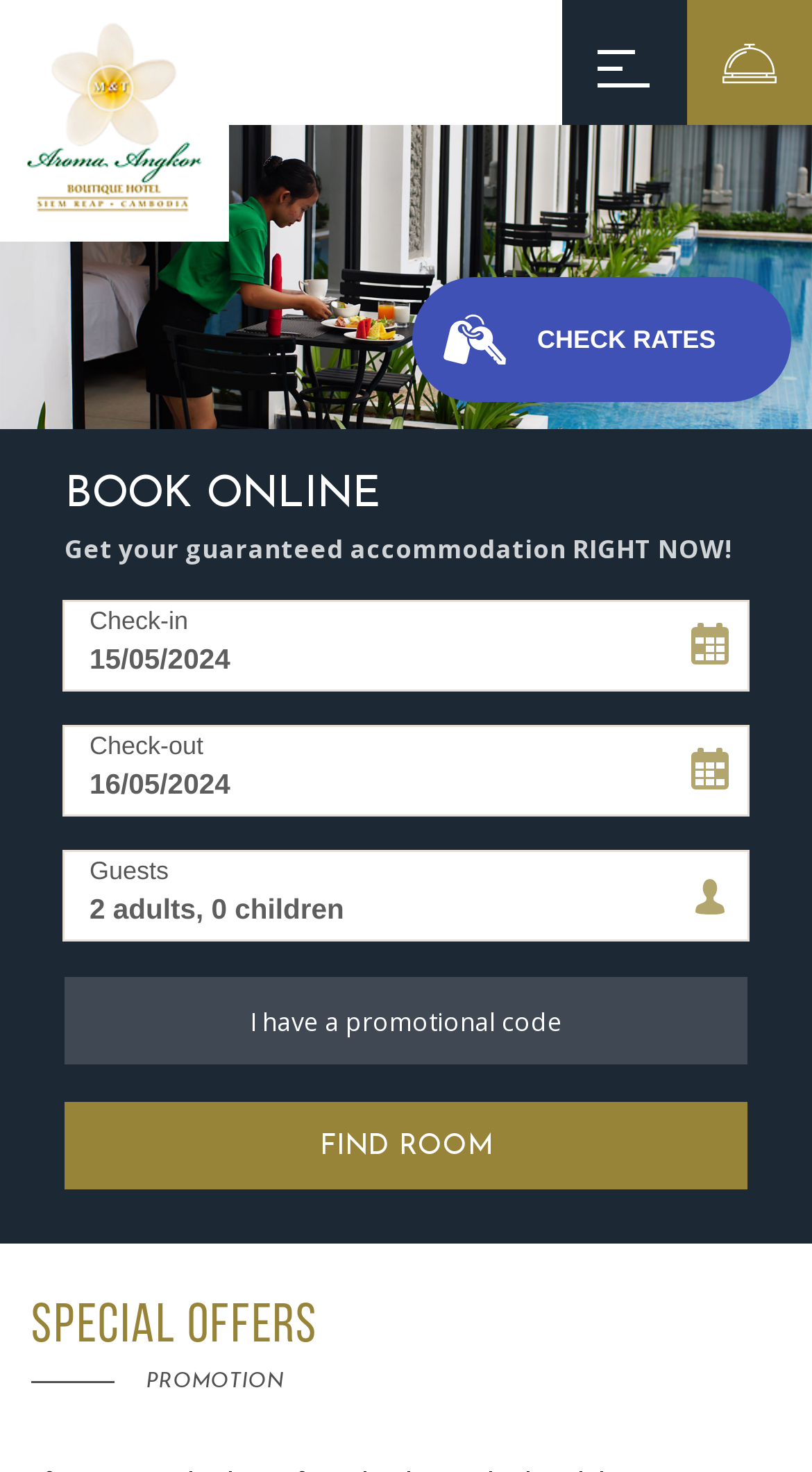By analyzing the image, answer the following question with a detailed response: How many social media links are there?

There are 5 social media links on the webpage, which are represented by the icons '', '', '', '', and ''.